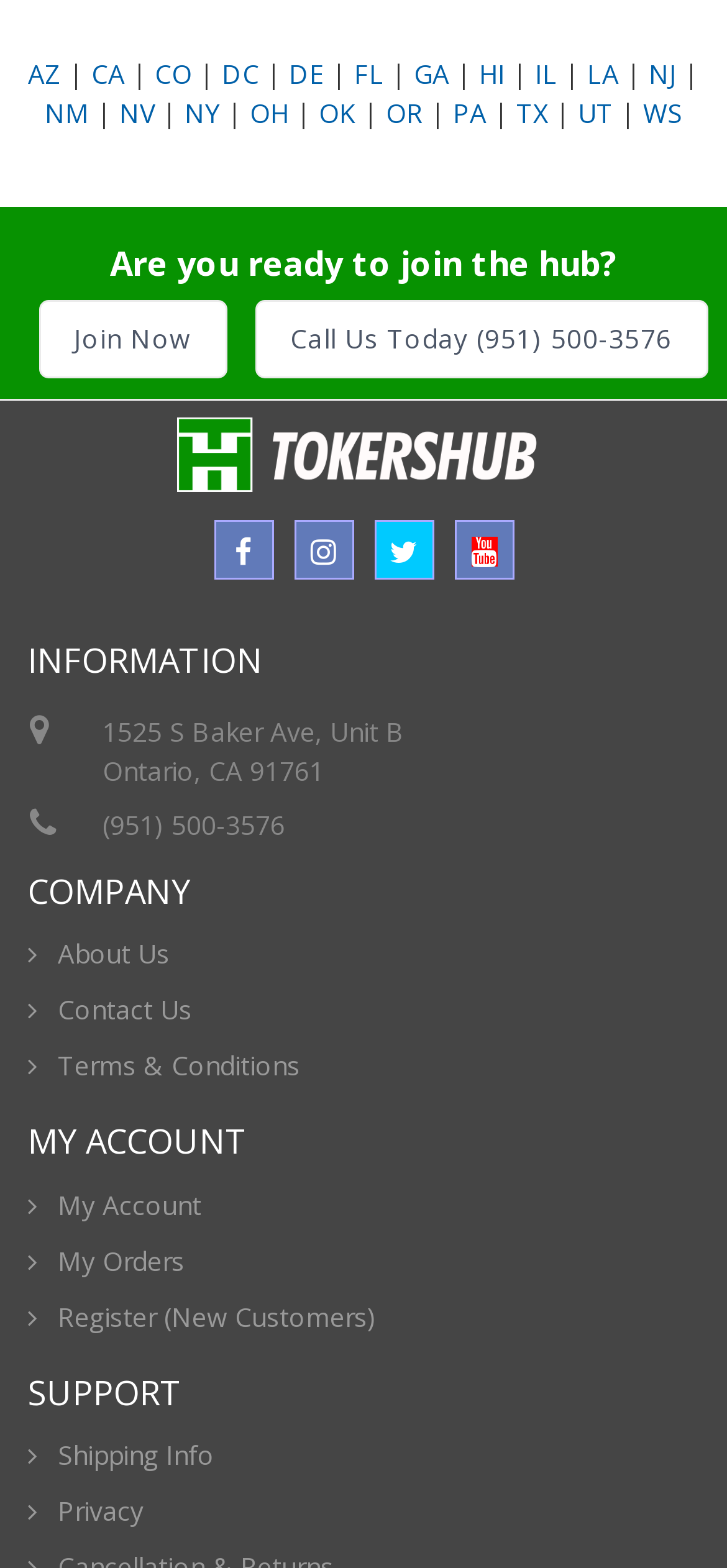Use a single word or phrase to answer the following:
What is the address of the company?

1525 S Baker Ave, Unit B Ontario, CA 91761